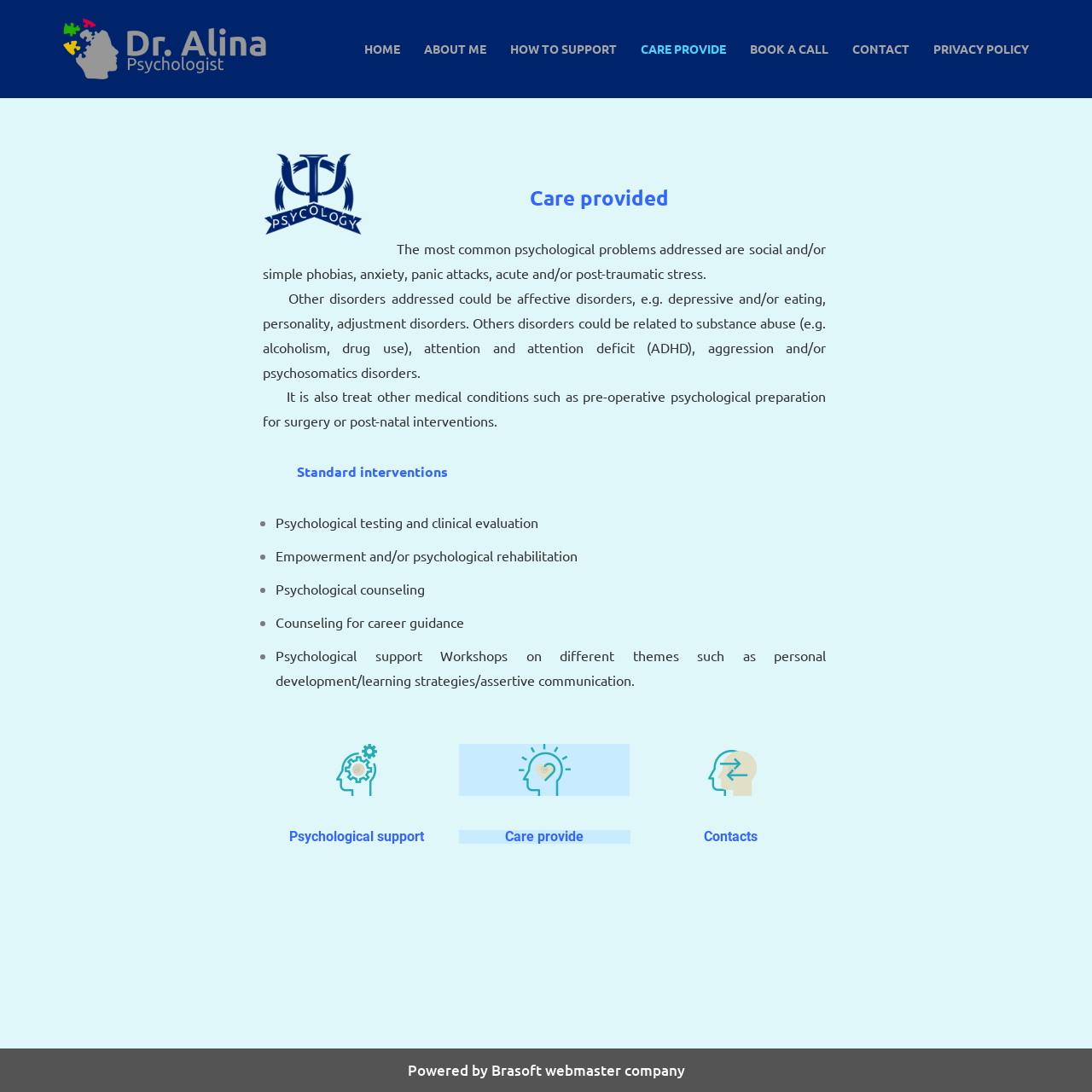Determine the bounding box coordinates of the region to click in order to accomplish the following instruction: "Click on the 'HOME' link". Provide the coordinates as four float numbers between 0 and 1, specifically [left, top, right, bottom].

[0.334, 0.035, 0.366, 0.055]